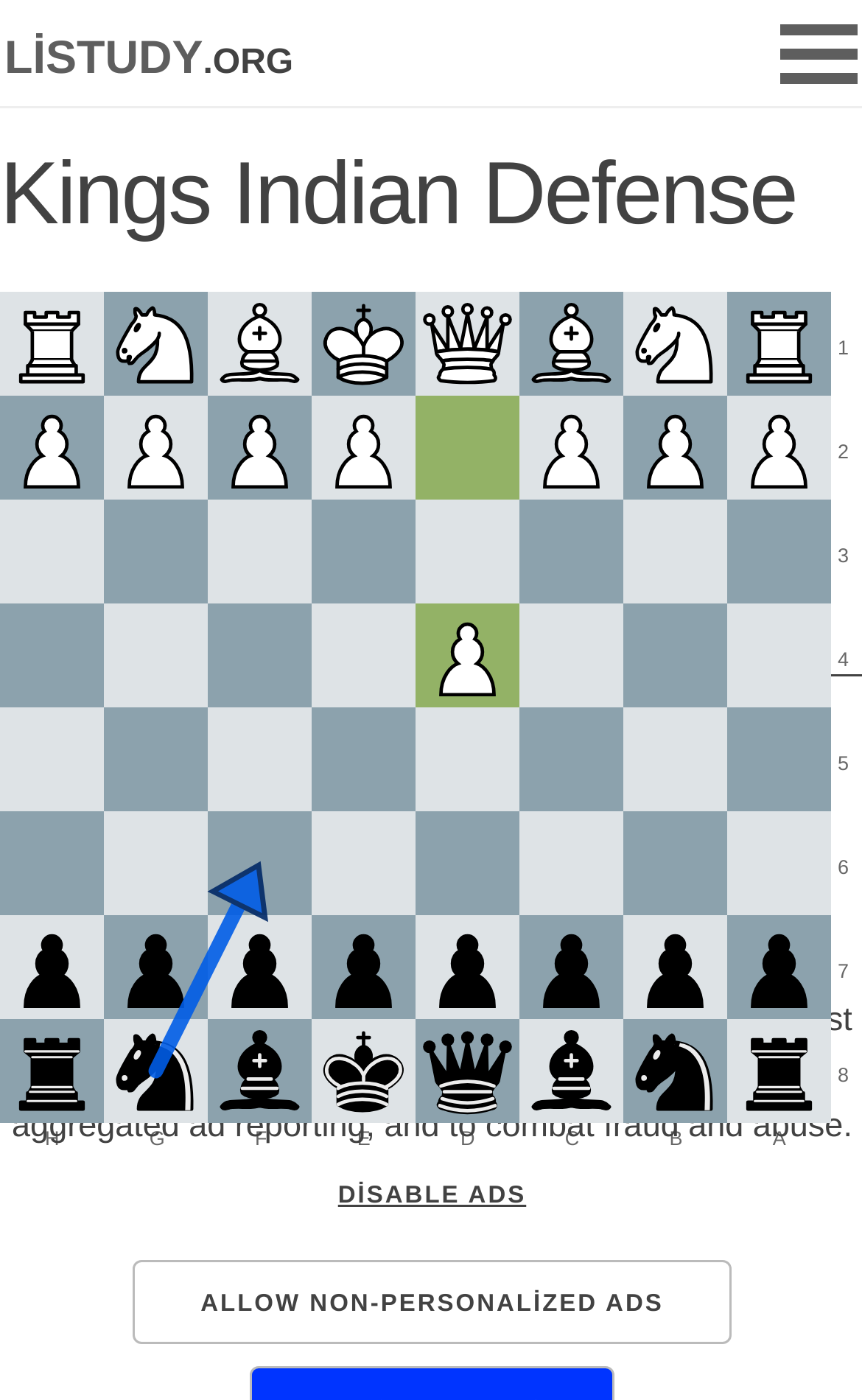Answer the question using only one word or a concise phrase: Is there a text element with a number on the webpage?

Yes